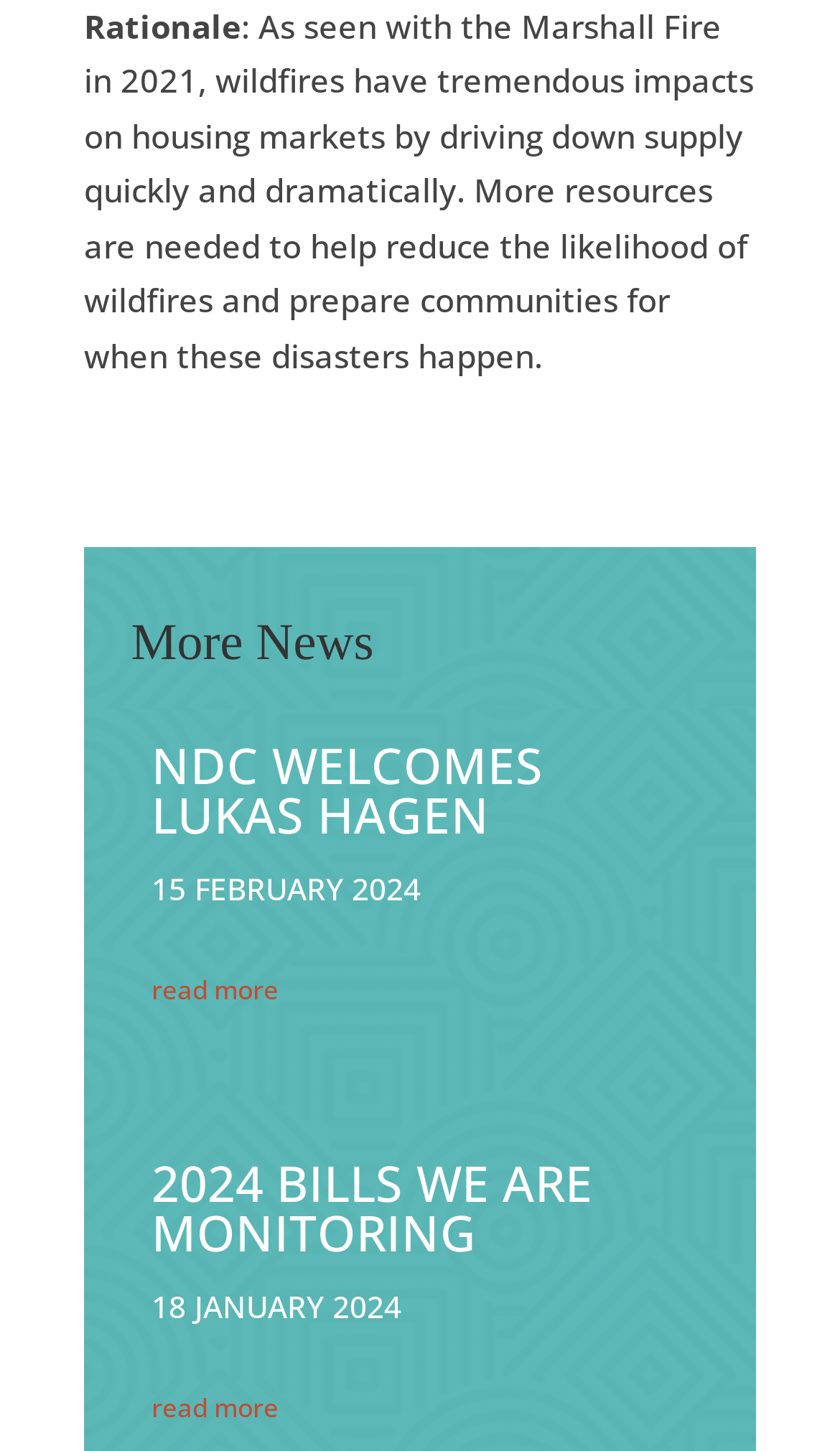What is the topic of the first article?
Look at the screenshot and respond with a single word or phrase.

NDC WELCOMES LUKAS HAGEN